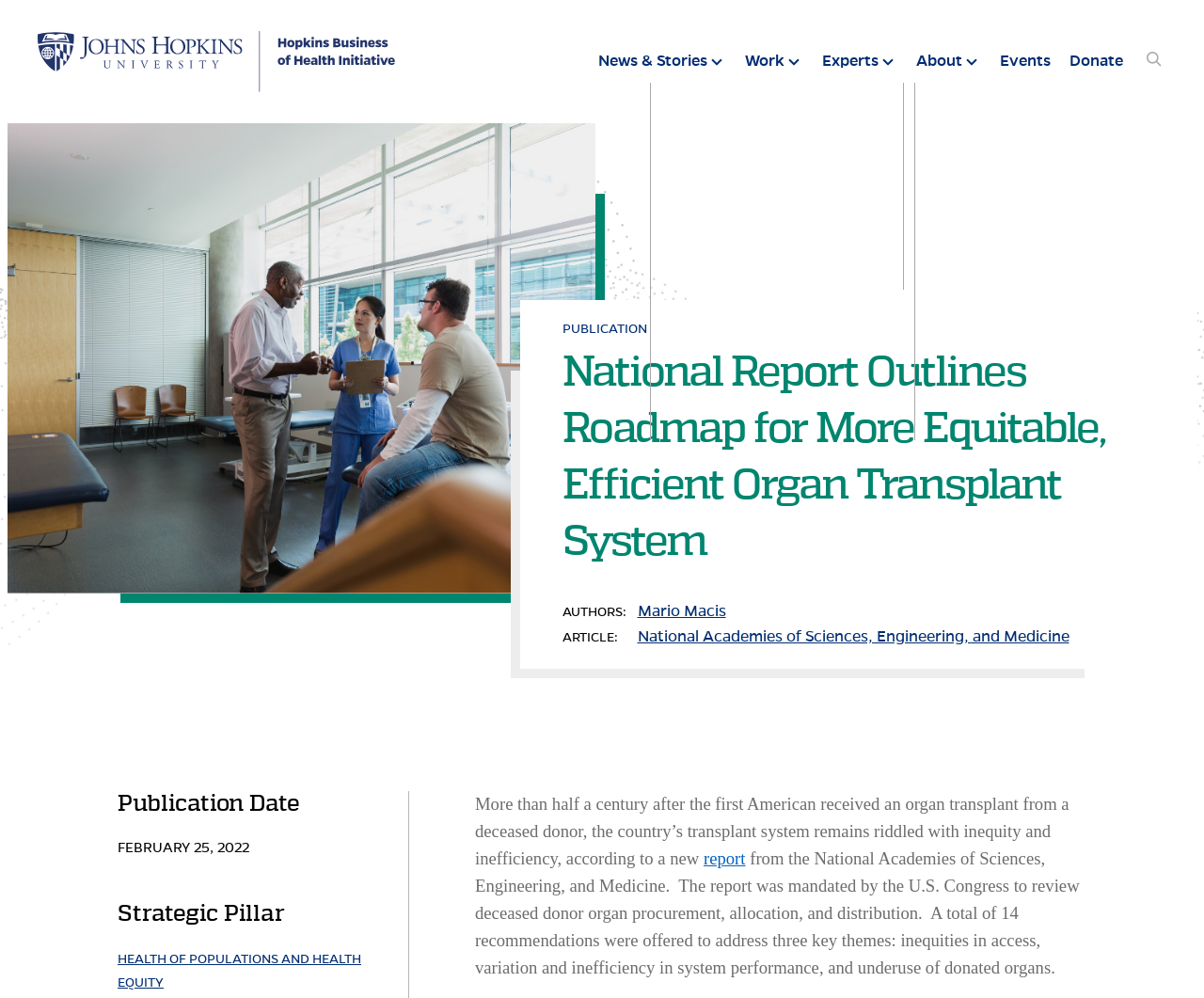Provide the bounding box coordinates of the HTML element this sentence describes: "News & Stories". The bounding box coordinates consist of four float numbers between 0 and 1, i.e., [left, top, right, bottom].

[0.45, 0.048, 0.564, 0.075]